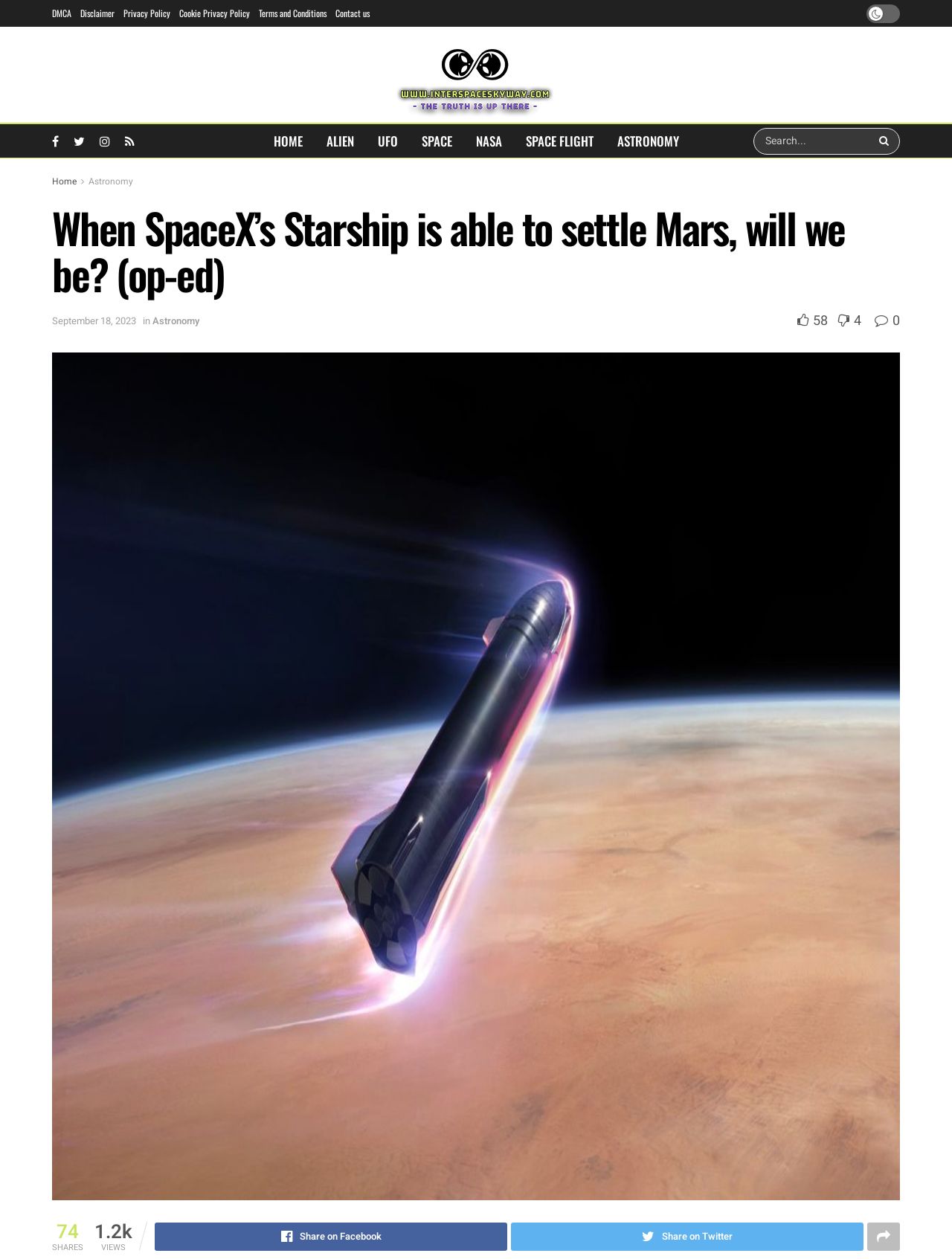What is the purpose of the button with the bounding box coordinate of [0.916, 0.101, 0.945, 0.123]?
Answer the question with a single word or phrase by looking at the picture.

Search Button